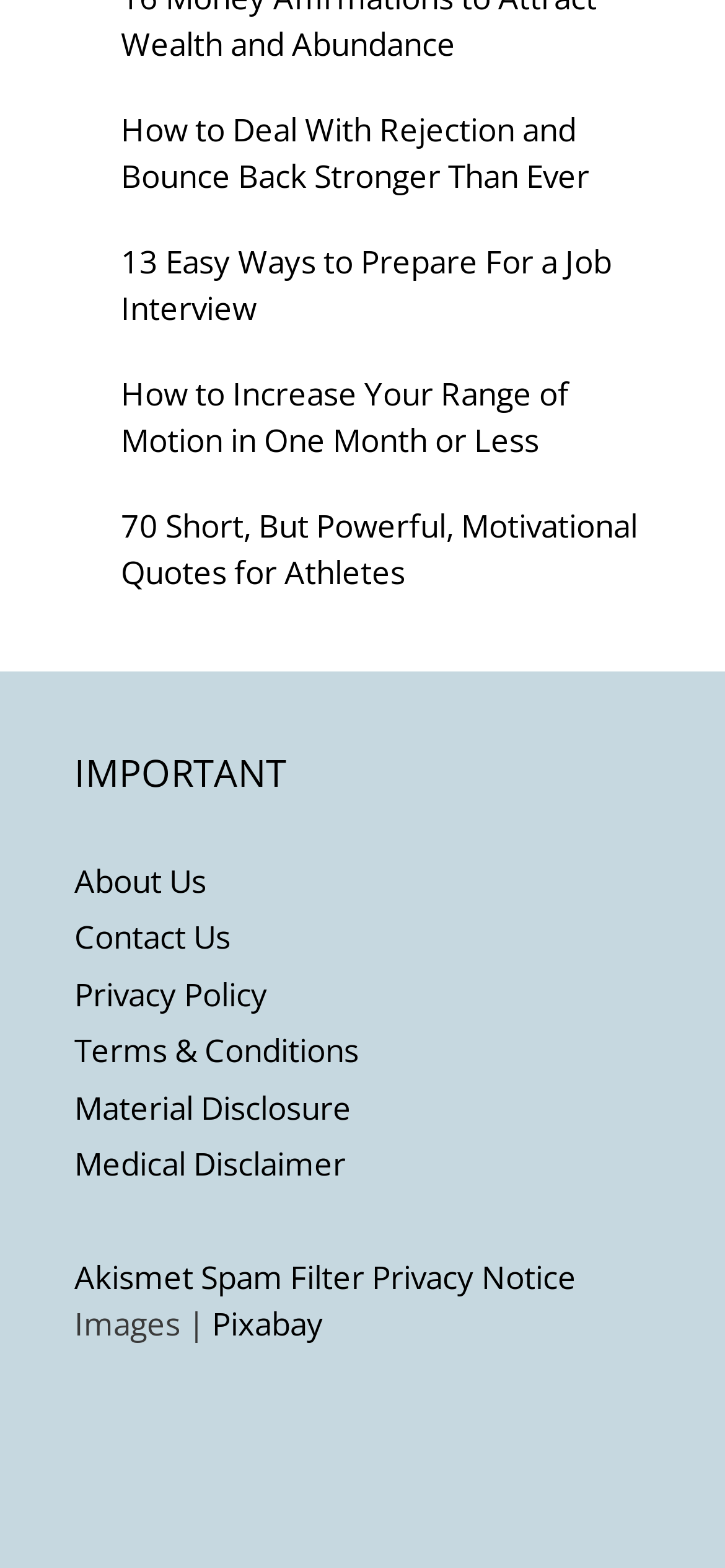Determine the bounding box coordinates of the section I need to click to execute the following instruction: "Check the privacy policy". Provide the coordinates as four float numbers between 0 and 1, i.e., [left, top, right, bottom].

[0.103, 0.62, 0.369, 0.647]